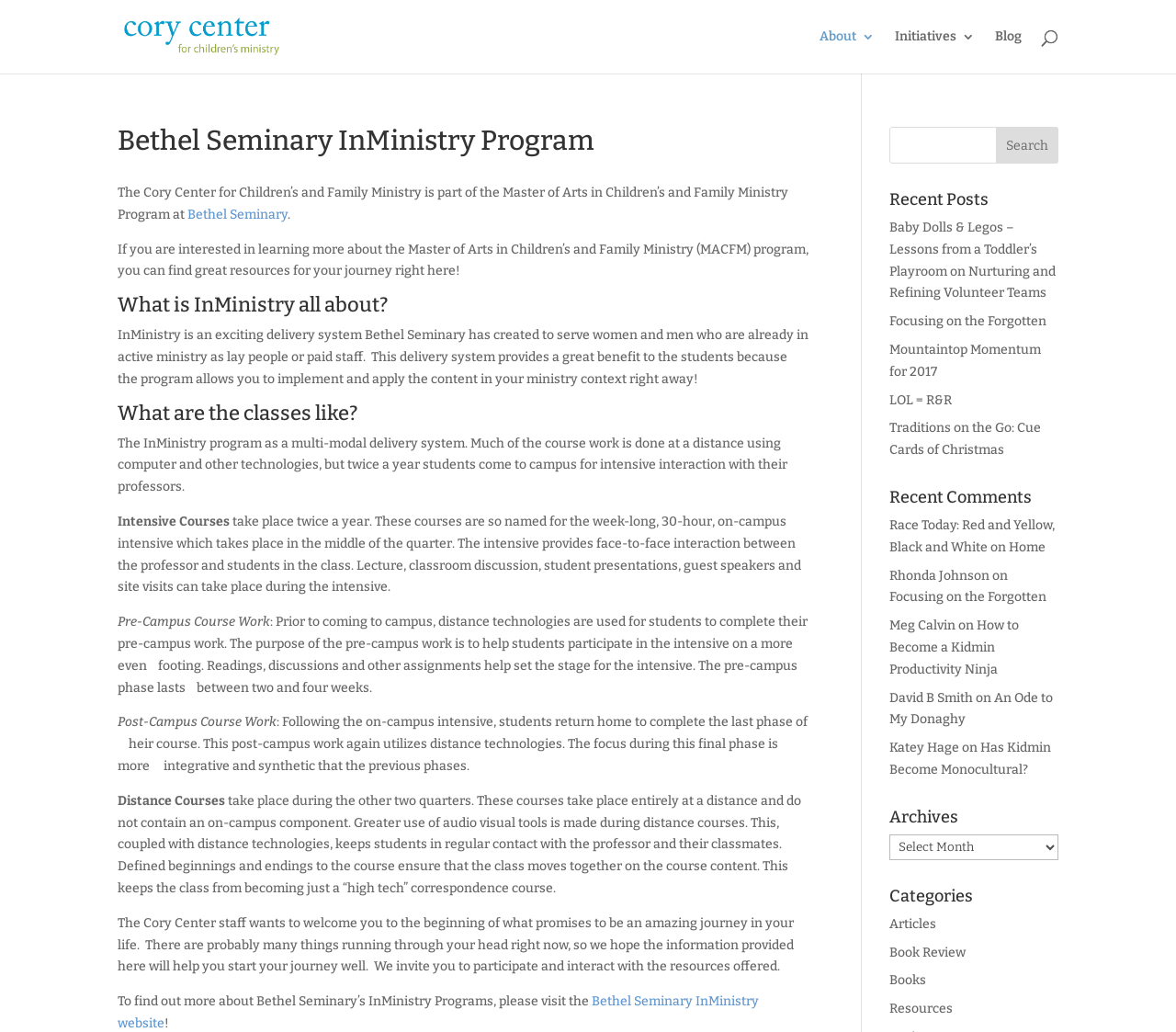Describe all the visual and textual components of the webpage comprehensively.

The webpage is about the Bethel Seminary InMinistry Program, specifically the Cory Center for Children's Ministry. At the top, there is a link to the Cory Center for Children's Ministry, accompanied by an image with the same name. Below this, there are three links: "About 3", "Initiatives 3", and "Blog".

The main content of the page is divided into sections, each with a heading. The first section is about the Bethel Seminary InMinistry Program, which provides an overview of the program. This section includes a paragraph of text and a link to Bethel Seminary.

The next section is about InMinistry, which explains what it is and how it works. This section includes several paragraphs of text, with headings such as "What is InMinistry all about?", "What are the classes like?", and "Intensive Courses".

Following this, there is a section with three subheadings: "Pre-Campus Course Work", "Post-Campus Course Work", and "Distance Courses". Each of these subheadings has a paragraph of text explaining the respective course work.

The page also features a search bar at the top right, with a search button next to it. Below the search bar, there are three sections: "Recent Posts", "Recent Comments", and "Archives". The "Recent Posts" section lists five links to blog posts, while the "Recent Comments" section lists five comments with links to the respective blog posts. The "Archives" section has a dropdown menu with options to select from.

Finally, there is a section with links to categories, including "Articles", "Book Review", "Books", and "Resources".